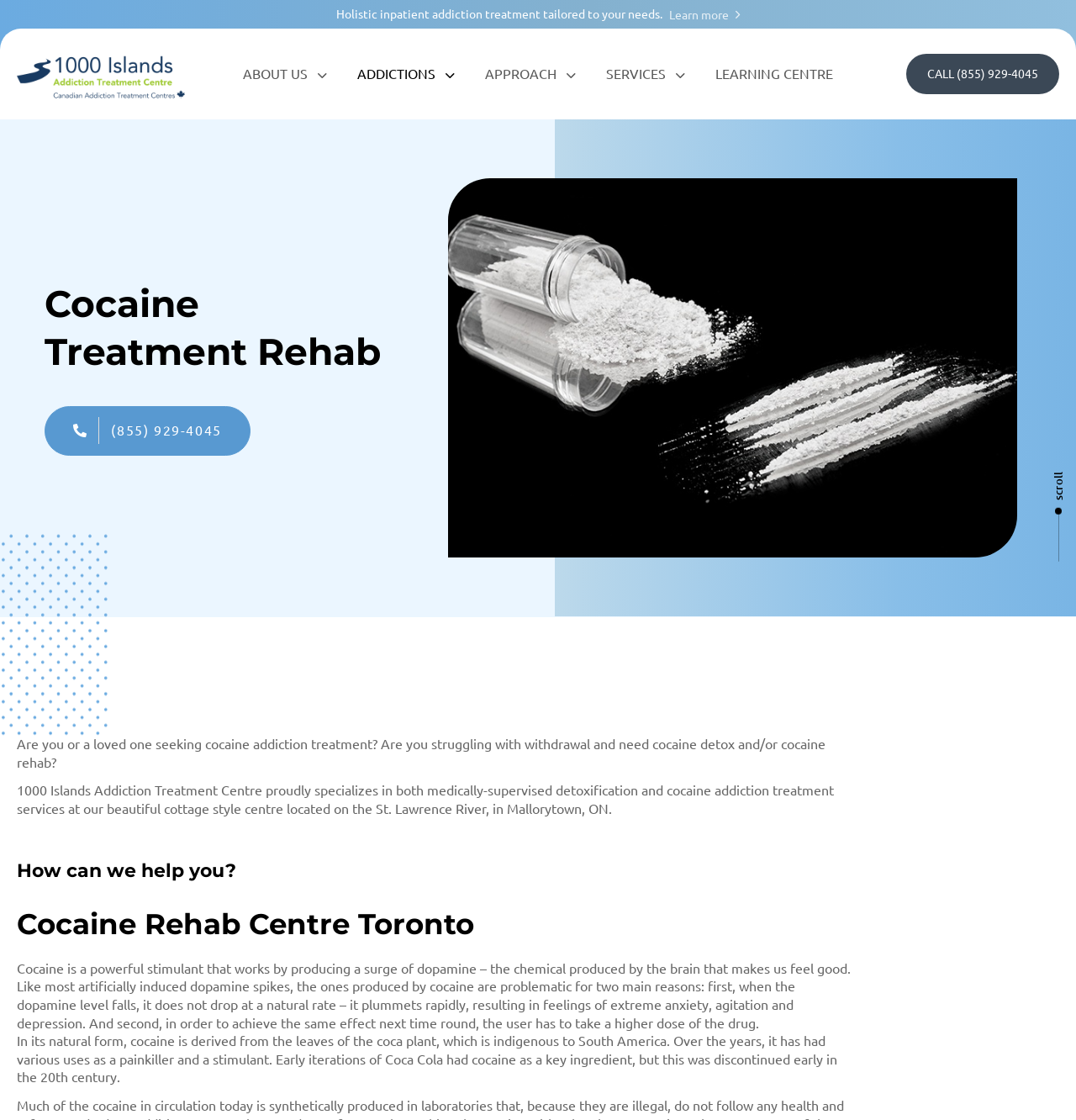Please specify the coordinates of the bounding box for the element that should be clicked to carry out this instruction: "Leave a comment on the COVID-19 MONITOR article". The coordinates must be four float numbers between 0 and 1, formatted as [left, top, right, bottom].

None